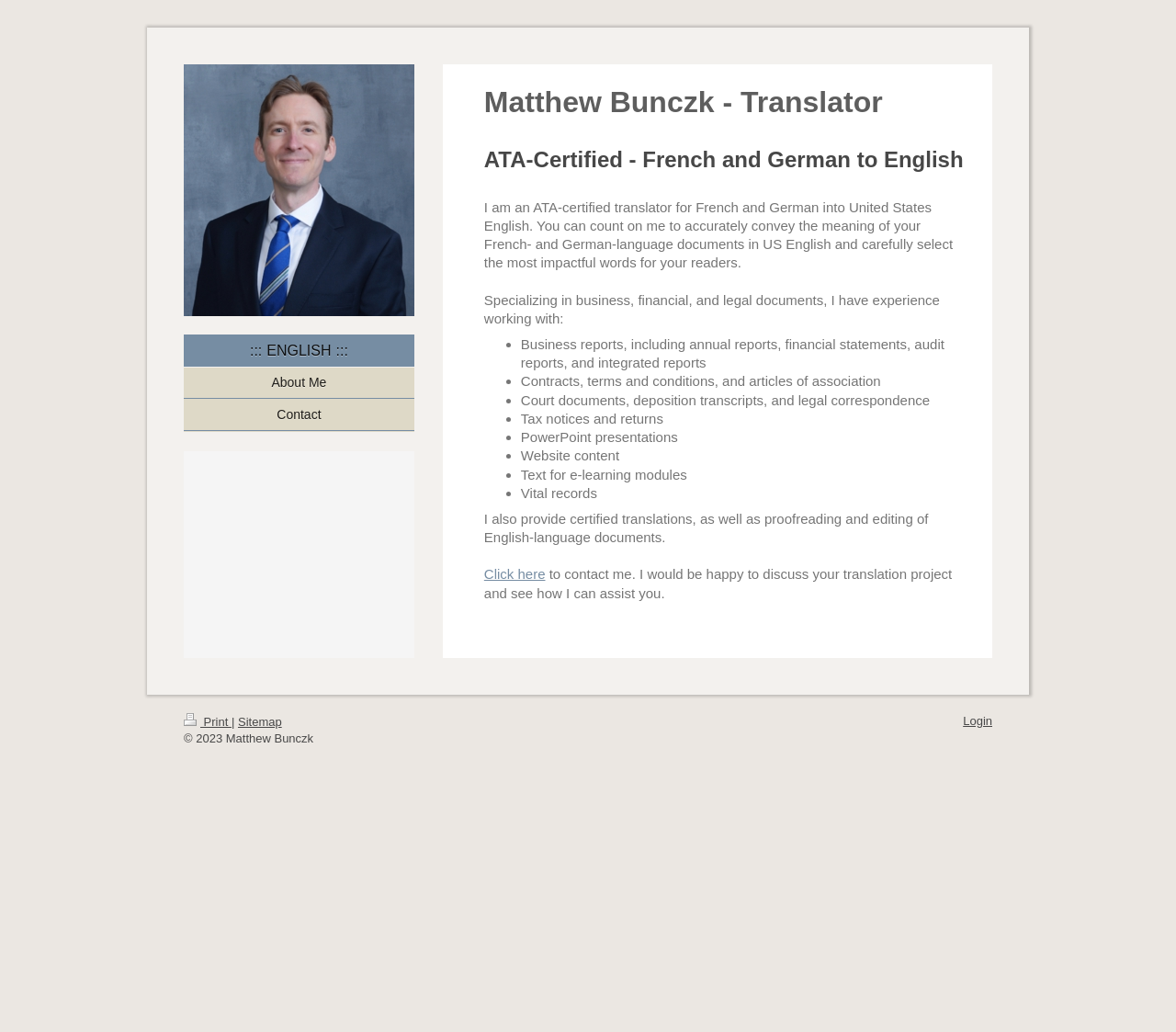Give a concise answer of one word or phrase to the question: 
What is the purpose of the 'Click here' link?

To contact the translator